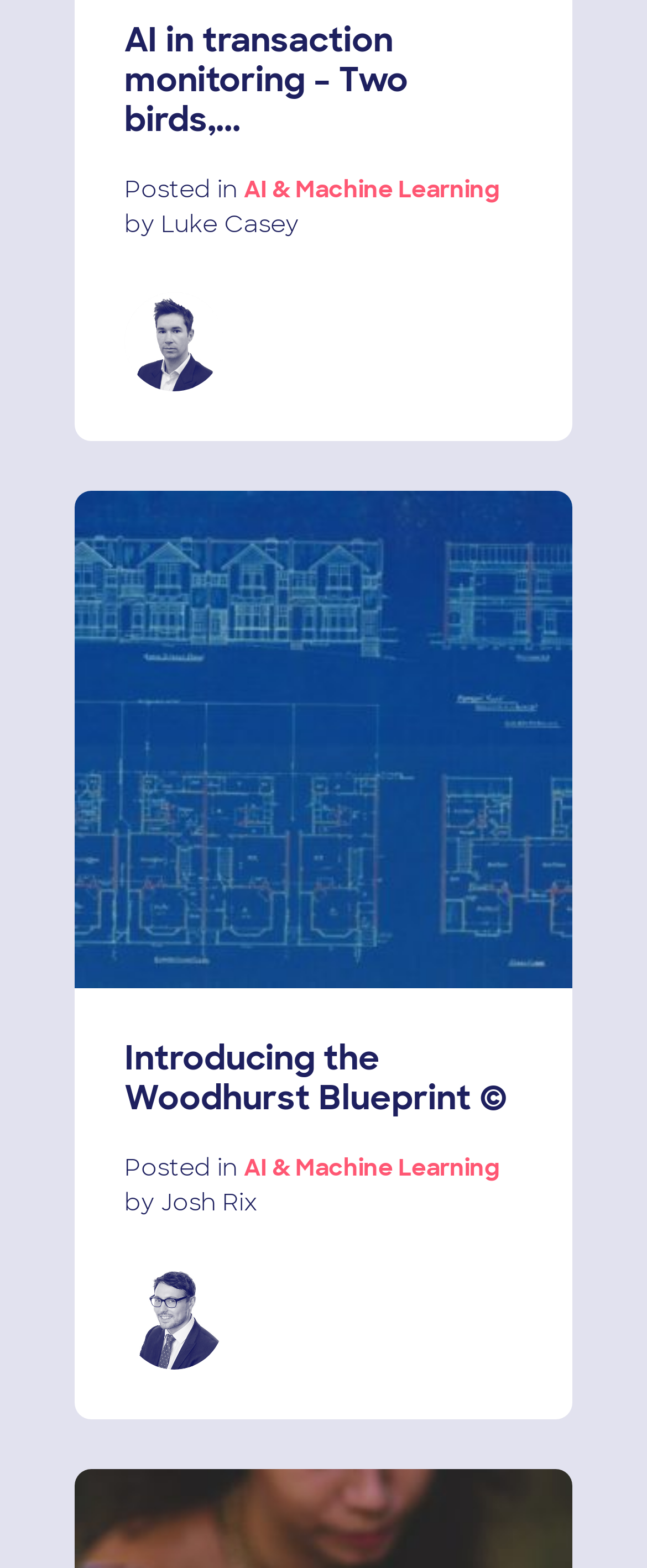What is the name of the blueprint introduced in the second post?
Please describe in detail the information shown in the image to answer the question.

The second post has a heading 'Introducing the Woodhurst Blueprint ©' and a link with the same text, indicating that the blueprint being introduced is called the Woodhurst Blueprint.